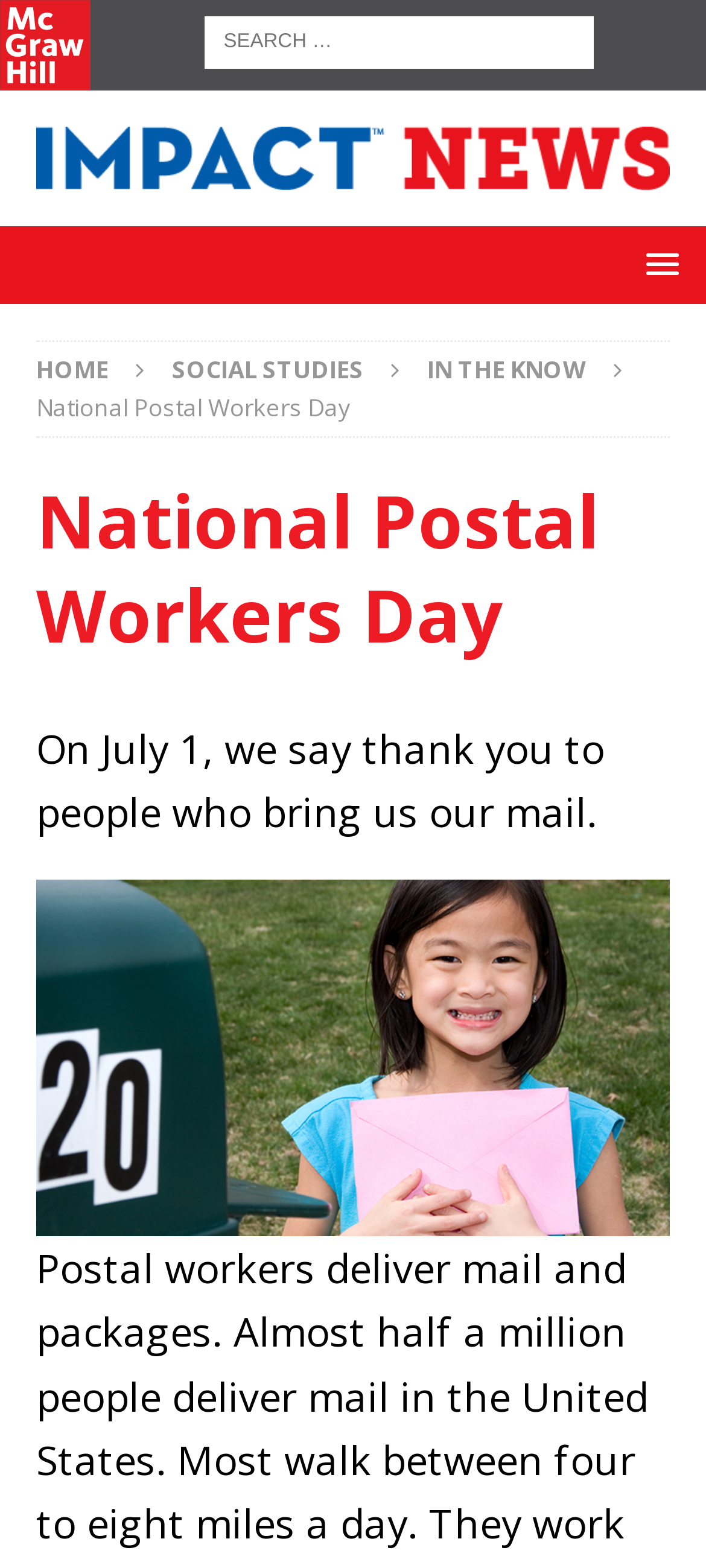Provide a comprehensive description of the webpage.

The webpage is dedicated to National Postal Workers Day. At the top left corner, there is a small image. Below it, there is a complementary section that spans the entire width of the page. Within this section, a search bar is located at the top, with a search box labeled "Search for:".

On the left side of the page, there is a link to "Impact News for grades K and 1", accompanied by a related image. Below this link, there is a menu with several options, including "HOME", "SOCIAL STUDIES", and "IN THE KNOW".

The main content of the page is headed by a large title, "National Postal Workers Day", which is also the title of the webpage. Below the title, there is a paragraph of text that reads, "On July 1, we say thank you to people who bring us our mail." This text is followed by a large figure or image that takes up most of the remaining space on the page.